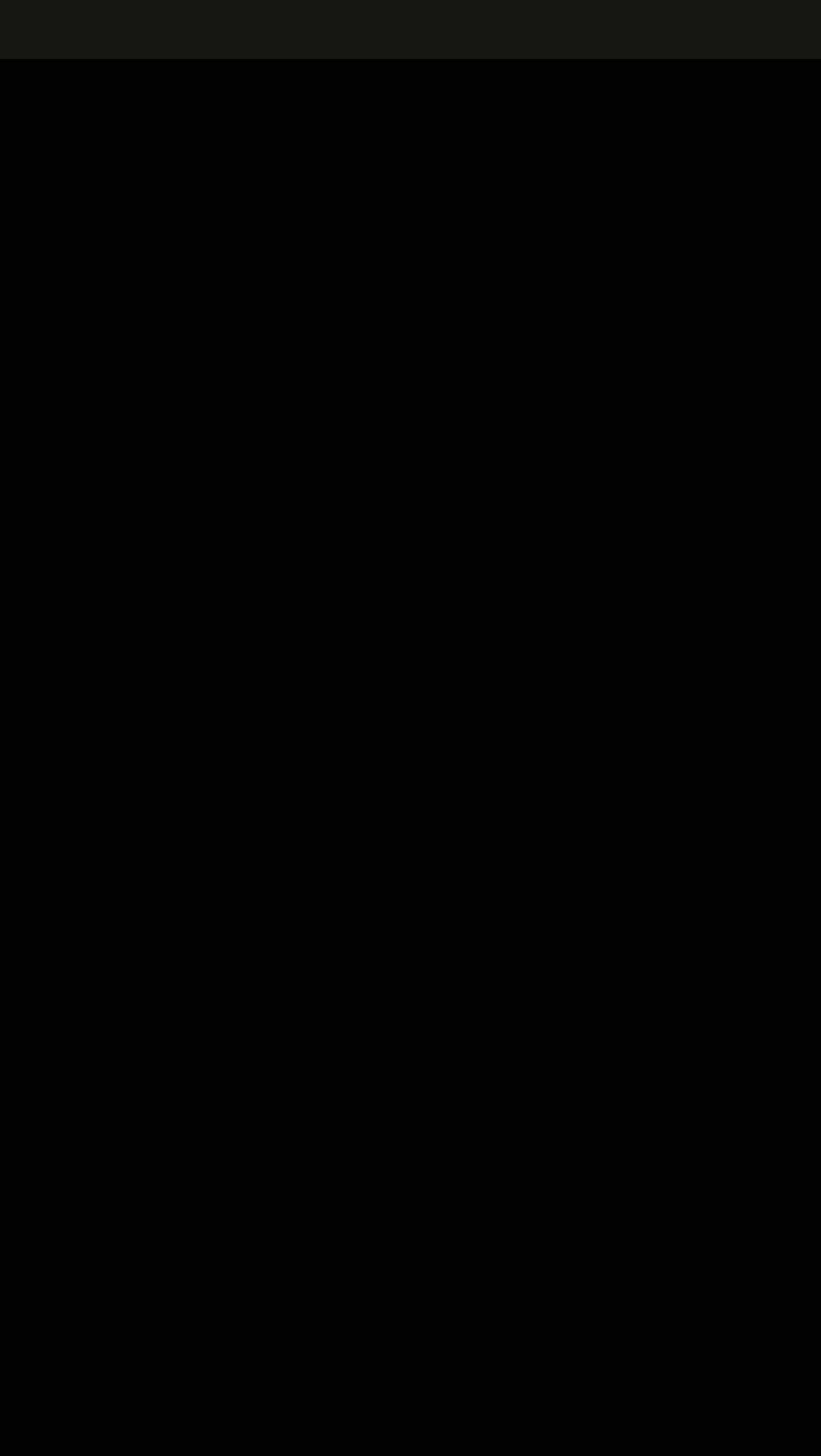What is the year of copyright?
Based on the image, give a one-word or short phrase answer.

2019